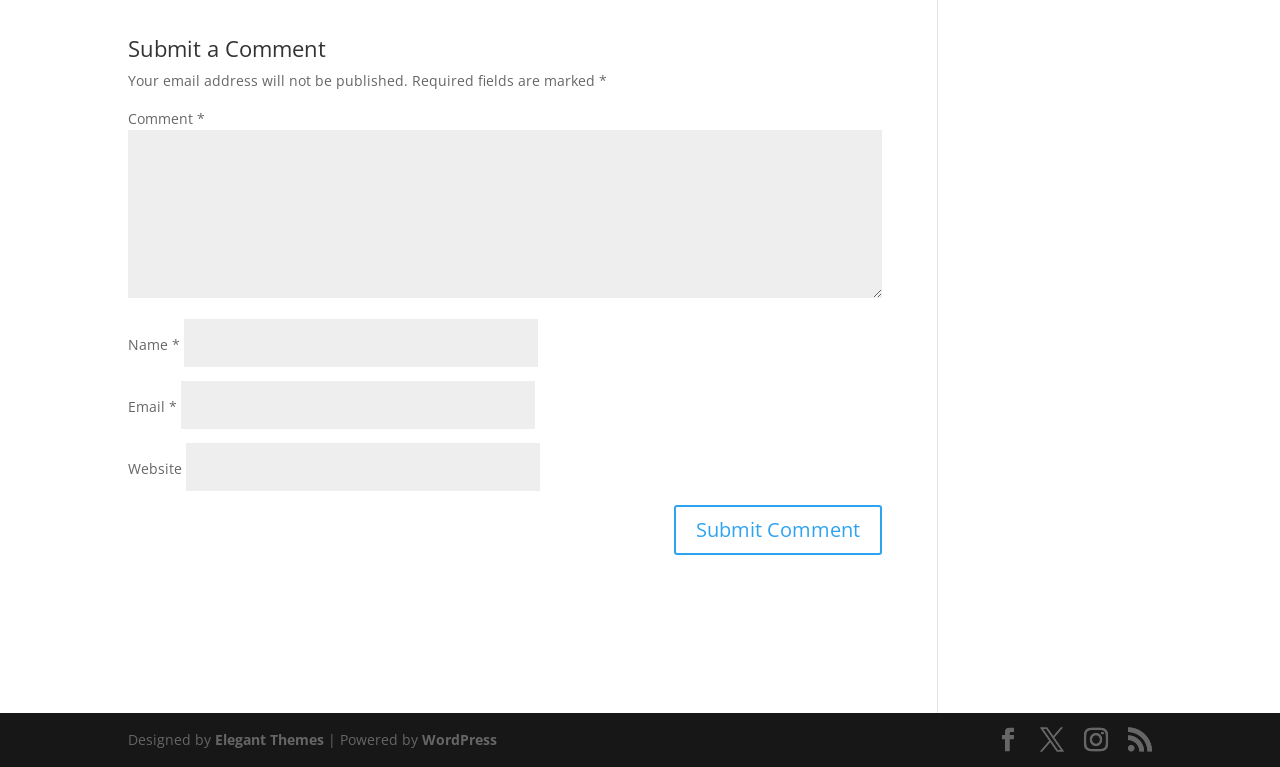Provide the bounding box coordinates of the section that needs to be clicked to accomplish the following instruction: "Click on 'content marketing'."

None